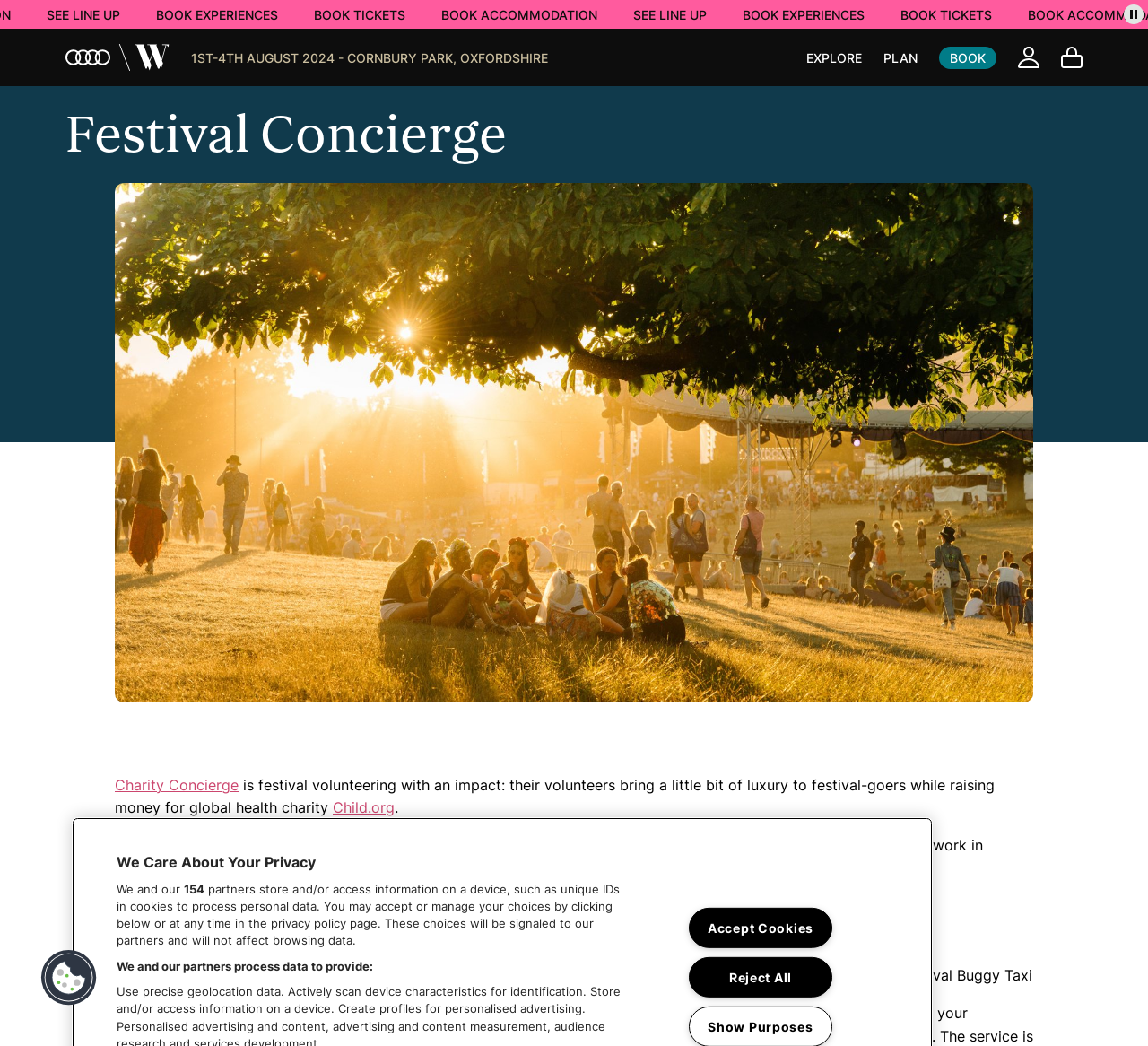Find the bounding box coordinates of the element to click in order to complete the given instruction: "Go to homepage."

[0.057, 0.027, 0.148, 0.082]